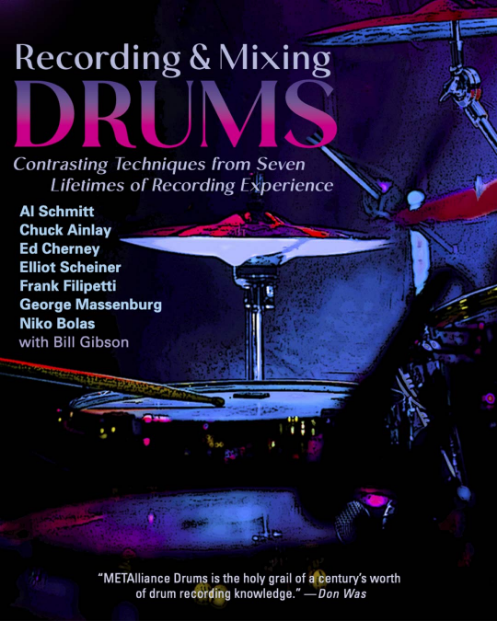Reply to the question with a single word or phrase:
How many contributing authors are listed on the cover?

7